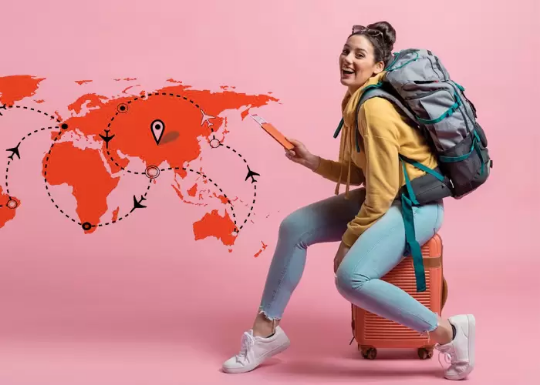Provide a one-word or brief phrase answer to the question:
What is illustrated behind the woman?

A vivid map of the world